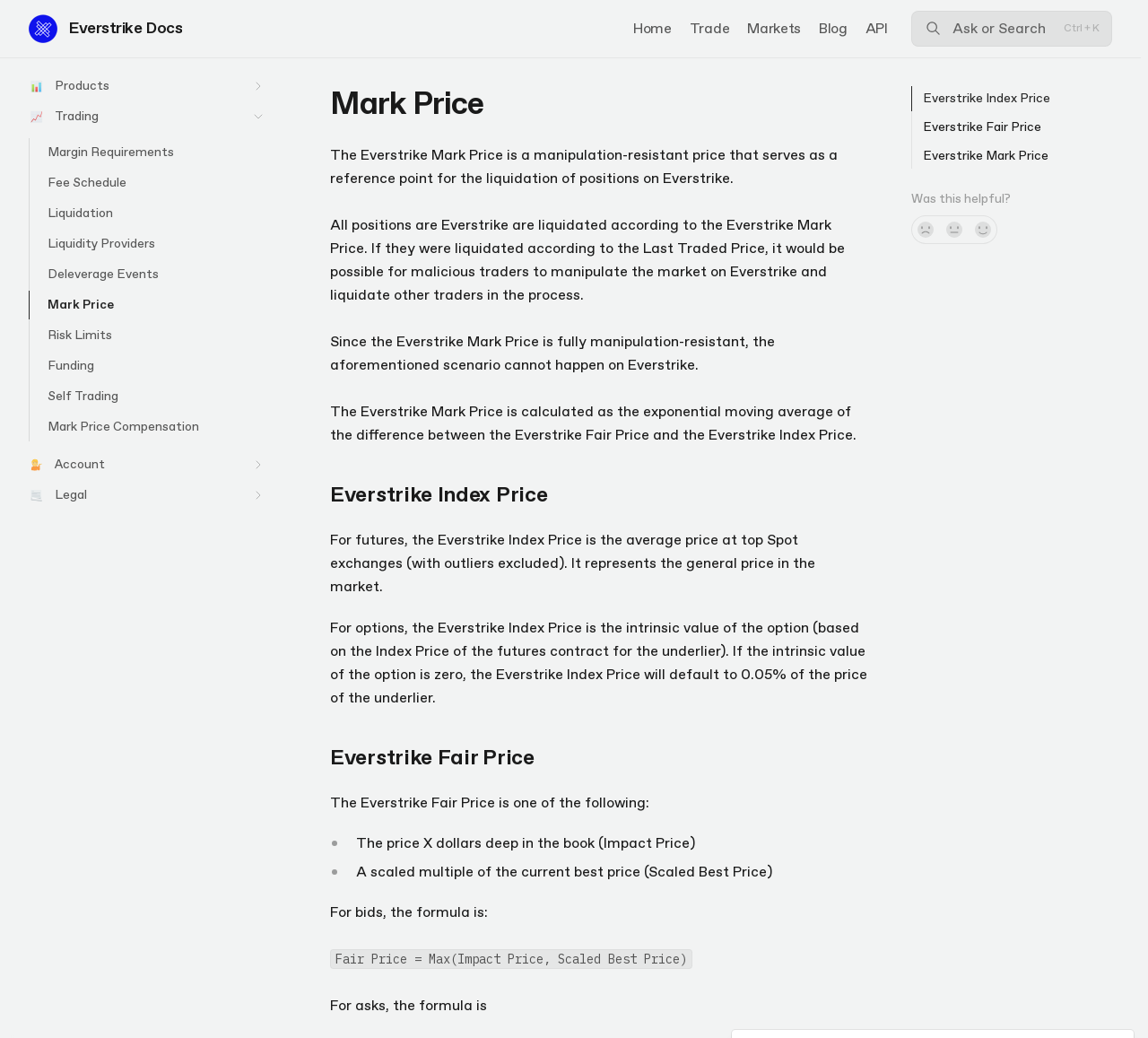Using the provided element description, identify the bounding box coordinates as (top-left x, top-left y, bottom-right x, bottom-right y). Ensure all values are between 0 and 1. Description: Everstrike Fair Price

[0.794, 0.111, 0.907, 0.135]